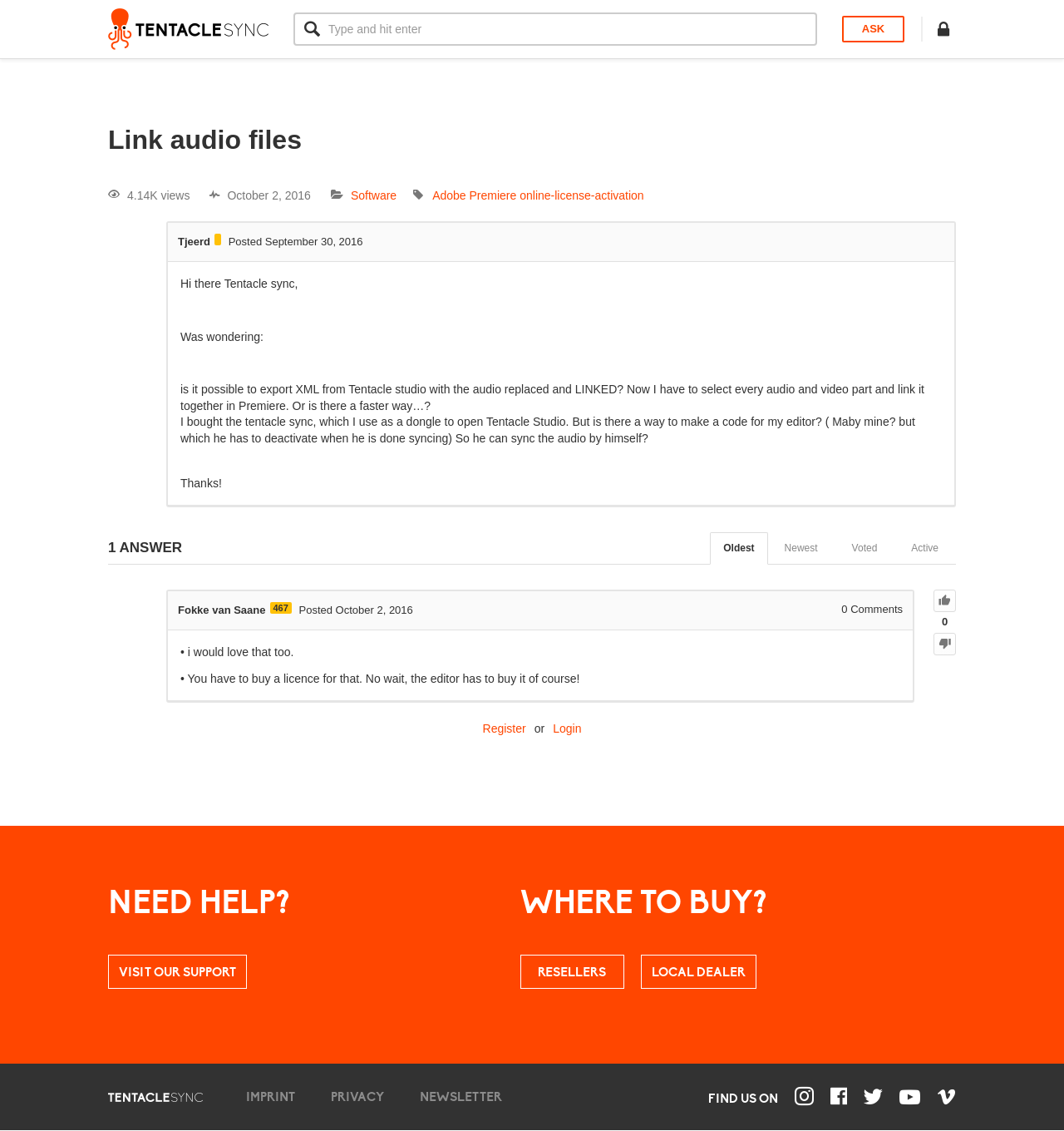Give a one-word or short phrase answer to the question: 
What is the number of views for the topic 'Link audio files'?

4.14K